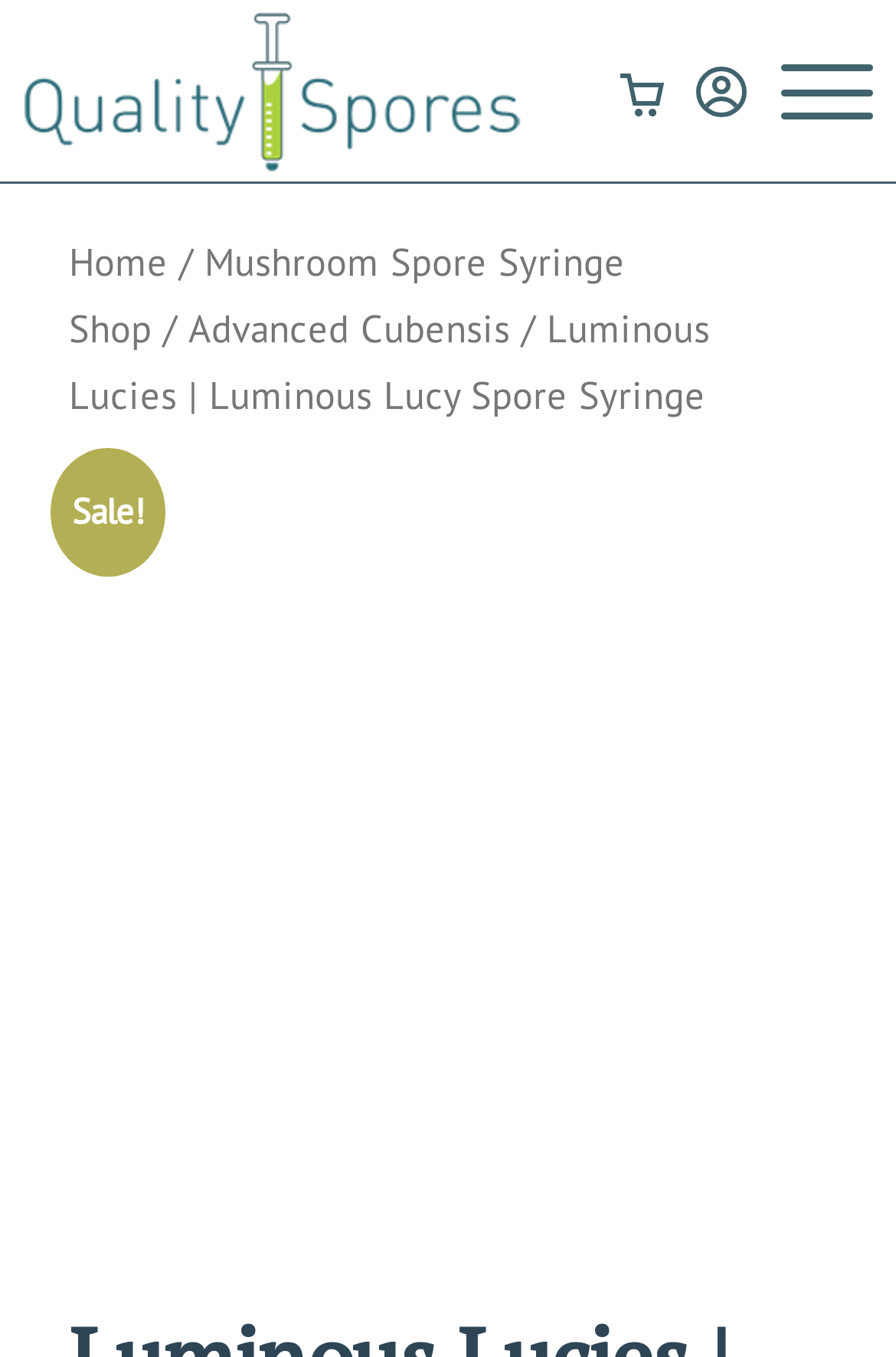Respond with a single word or phrase:
What is the name of the mushroom strain?

Luminous Lucies